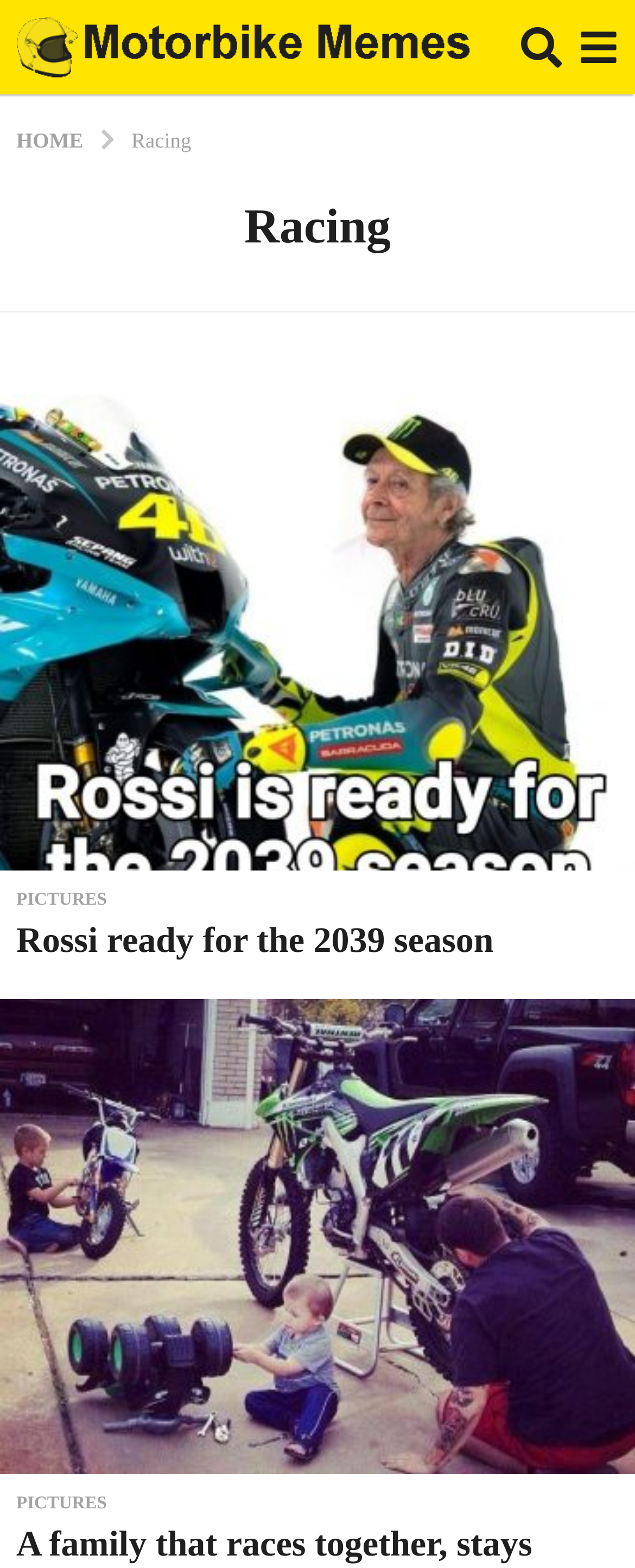Identify the bounding box coordinates of the element to click to follow this instruction: 'Click the share button'. Ensure the coordinates are four float values between 0 and 1, provided as [left, top, right, bottom].

[0.821, 0.009, 0.885, 0.051]